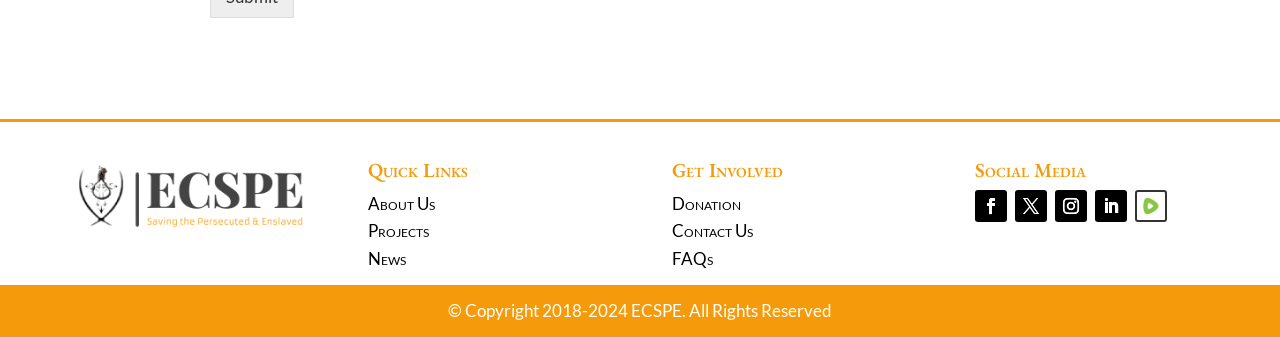Give a short answer using one word or phrase for the question:
What is the first link under 'Quick Links'?

About Us